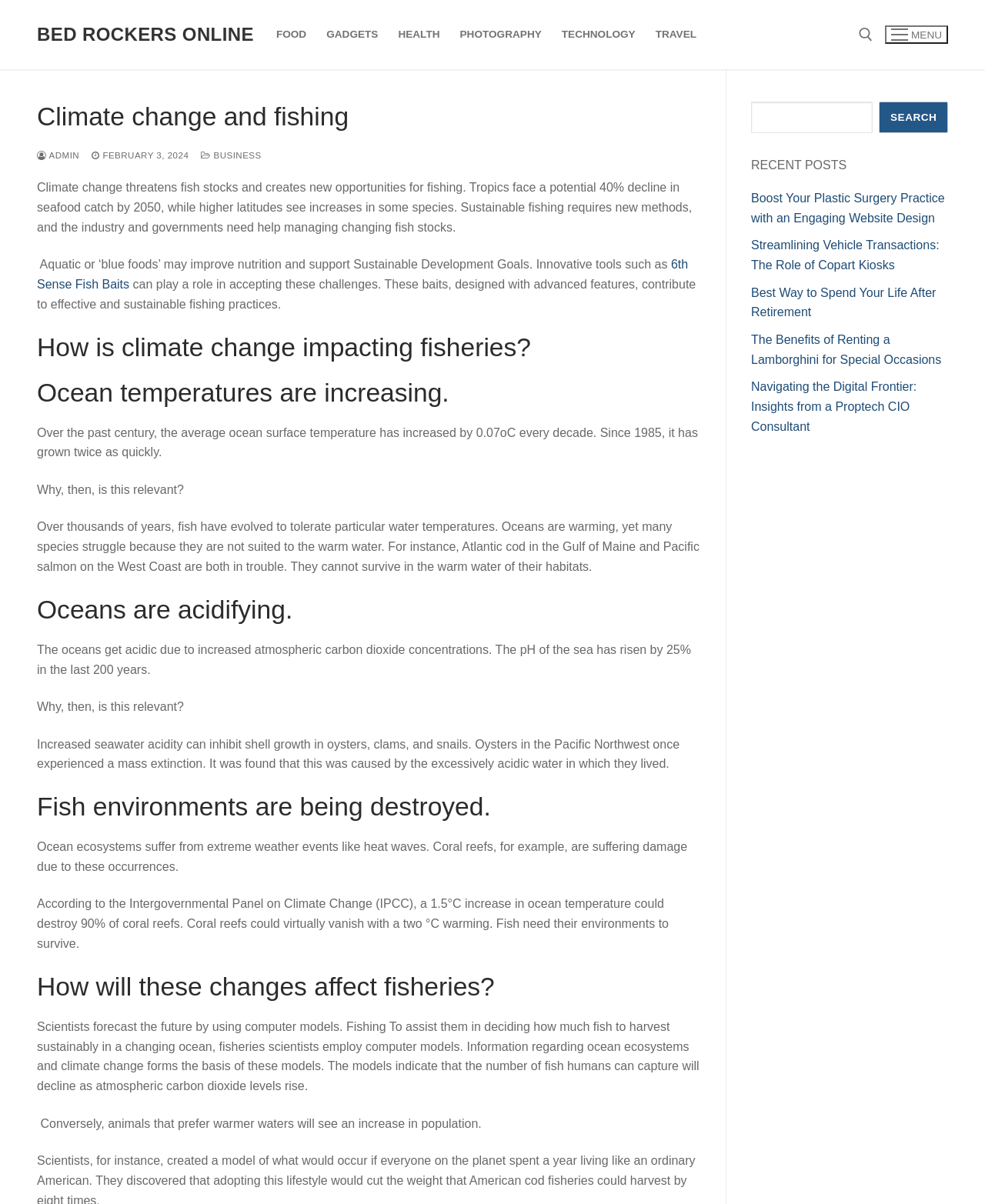Describe all visible elements and their arrangement on the webpage.

The webpage is about climate change and its impact on fishing, with the title "Climate change and fishing – Bed Rockers Online" at the top. Below the title, there is a navigation menu with links to different categories such as "FOOD", "GADGETS", "HEALTH", "PHOTOGRAPHY", "TECHNOLOGY", and "TRAVEL". 

On the top right corner, there is a search tool with a magnifying glass icon and a text input field. Next to the search tool, there is a navigation icon button labeled "MENU". 

The main content of the webpage is divided into sections, starting with an introduction to climate change and its effects on fish stocks. The text explains that climate change threatens fish stocks and creates new opportunities for fishing, and that sustainable fishing requires new methods. 

Below the introduction, there are several headings and subheadings that discuss the impact of climate change on fisheries, including the increase in ocean temperatures, ocean acidification, and the destruction of fish environments. Each section provides detailed information and examples of how climate change is affecting fisheries. 

On the right side of the webpage, there is a section labeled "RECENT POSTS" that lists several article titles with links, including "Boost Your Plastic Surgery Practice with an Engaging Website Design", "Streamlining Vehicle Transactions: The Role of Copart Kiosks", and "The Benefits of Renting a Lamborghini for Special Occasions".